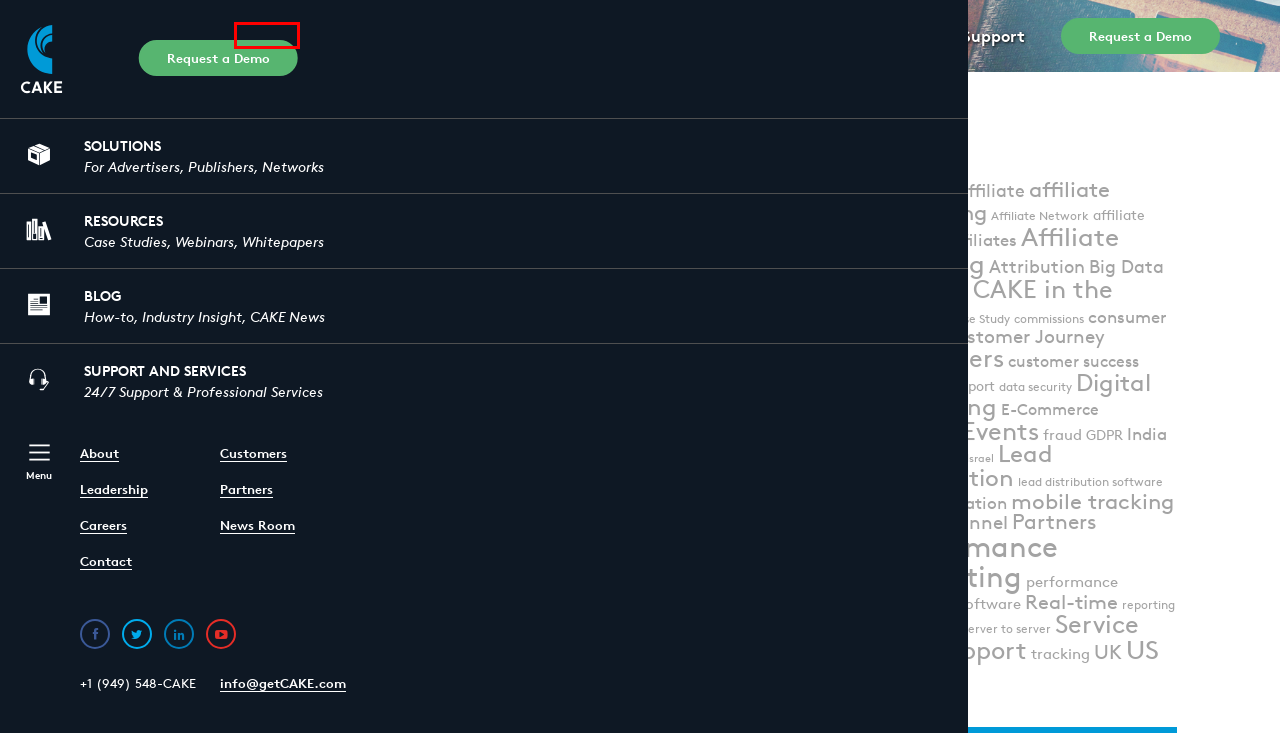You are given a screenshot depicting a webpage with a red bounding box around a UI element. Select the description that best corresponds to the new webpage after clicking the selected element. Here are the choices:
A. Performance Marketing Software | CAKE
B. Resources for Performance Marketing Insights and Trends | CAKE
C. Leadership | CAKE
D. Blog Archives - CAKE
E. Contact - CAKE
F. How-To Archives - CAKE
G. CAKE Demo - CAKE
H. Performance Marketing Blog | CAKE

F